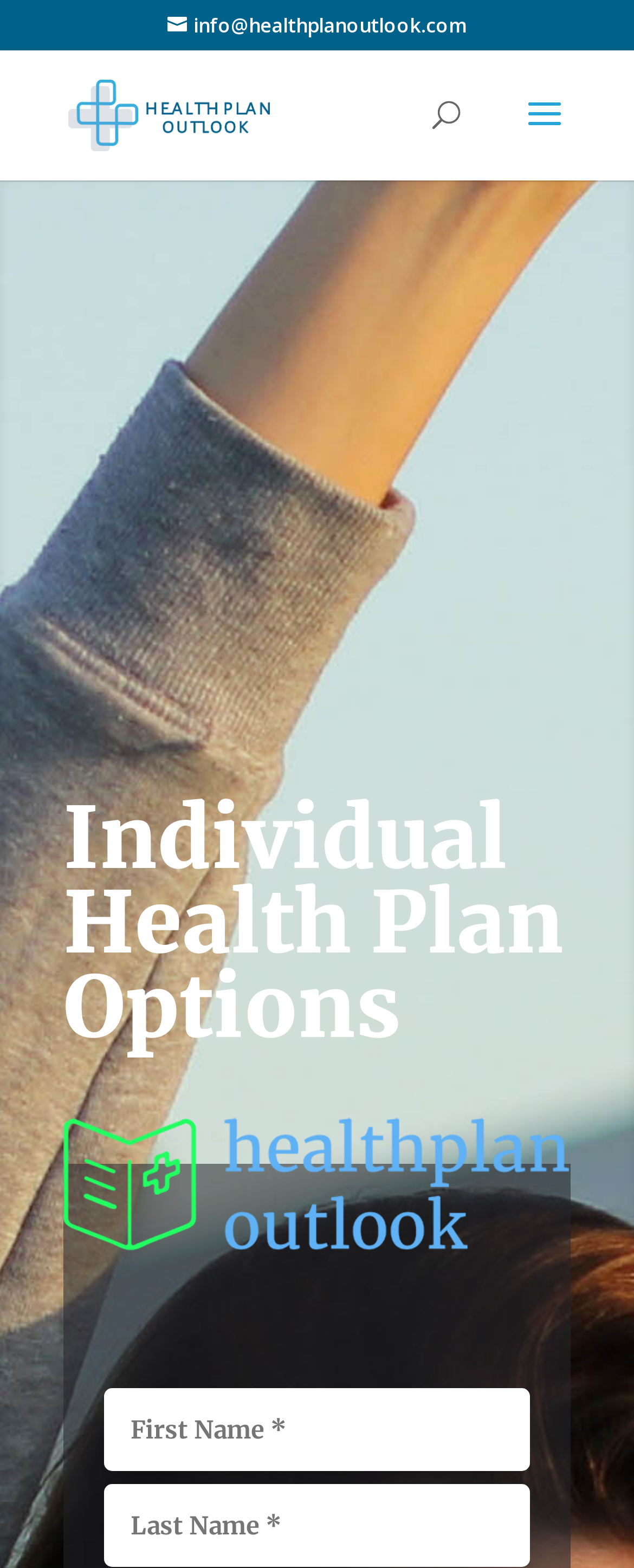Respond to the question below with a concise word or phrase:
How many text boxes are available for input?

Two